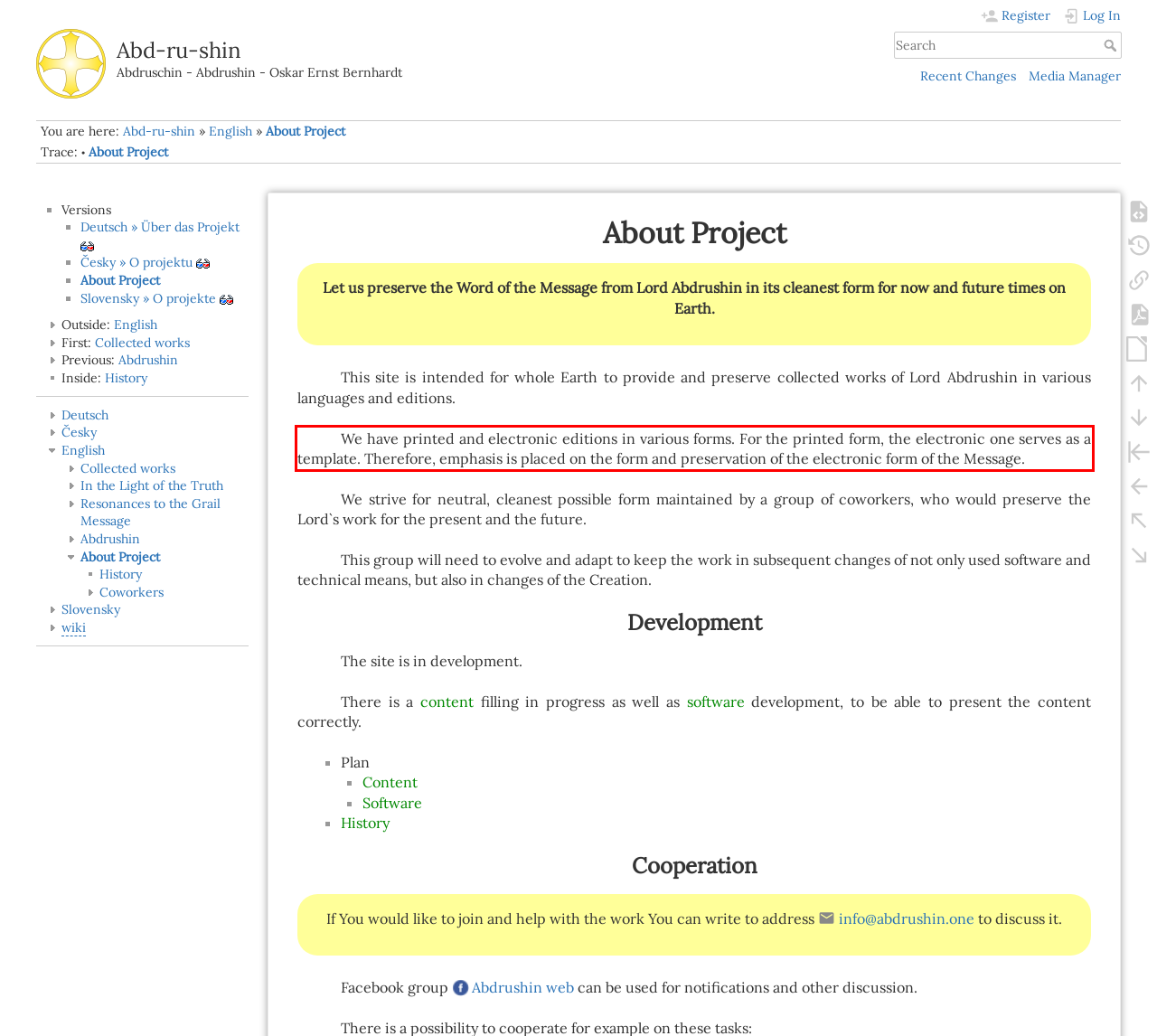You are given a screenshot with a red rectangle. Identify and extract the text within this red bounding box using OCR.

We have printed and electronic editions in various forms. For the printed form, the electronic one serves as a template. Therefore, emphasis is placed on the form and preservation of the electronic form of the Message.